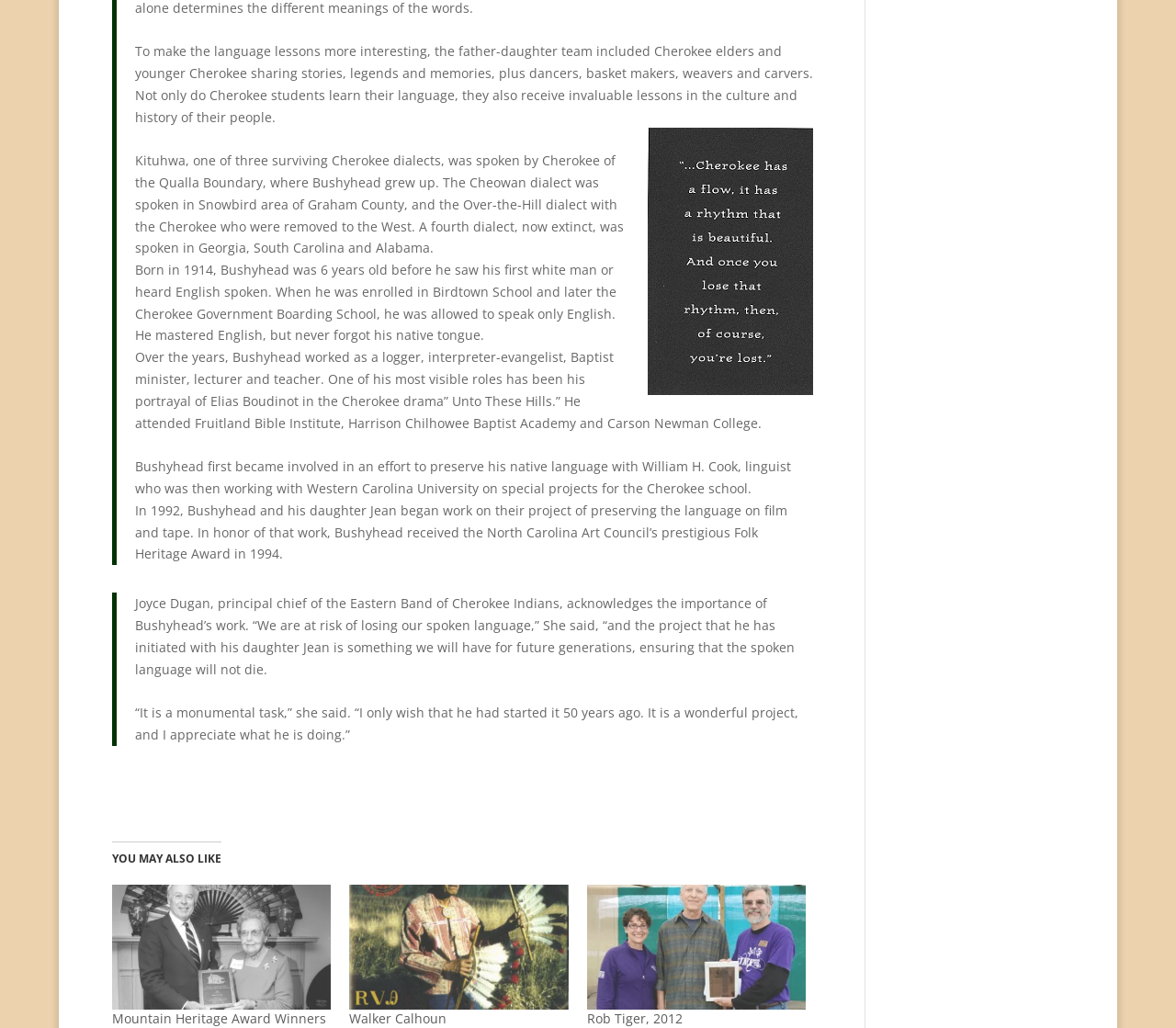Who is the principal chief of the Eastern Band of Cherokee Indians?
With the help of the image, please provide a detailed response to the question.

The text states, 'Joyce Dugan, principal chief of the Eastern Band of Cherokee Indians, acknowledges the importance of Bushyhead’s work.' Therefore, the answer is Joyce Dugan.